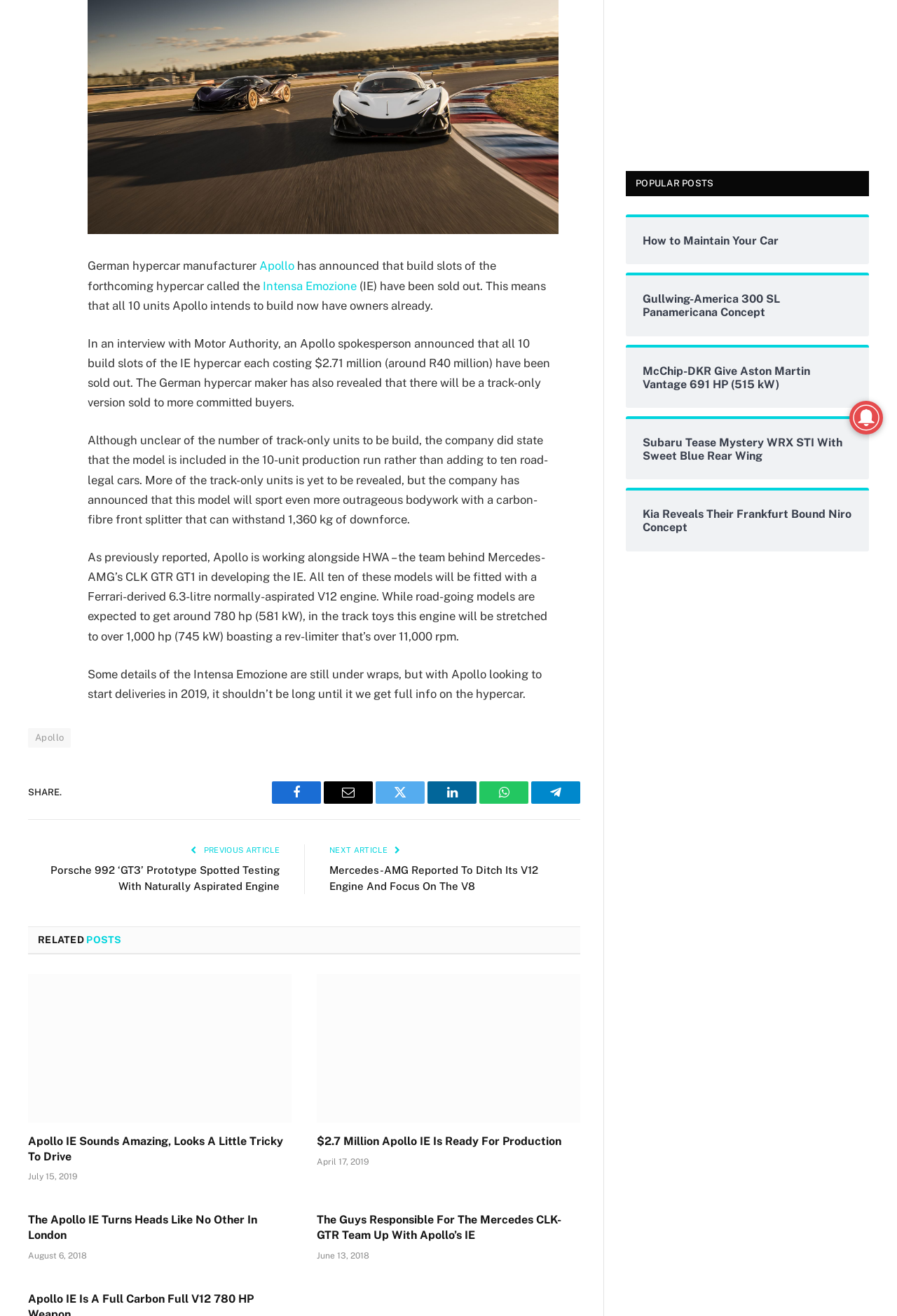Predict the bounding box coordinates of the UI element that matches this description: "LinkedIn". The coordinates should be in the format [left, top, right, bottom] with each value between 0 and 1.

[0.477, 0.594, 0.531, 0.611]